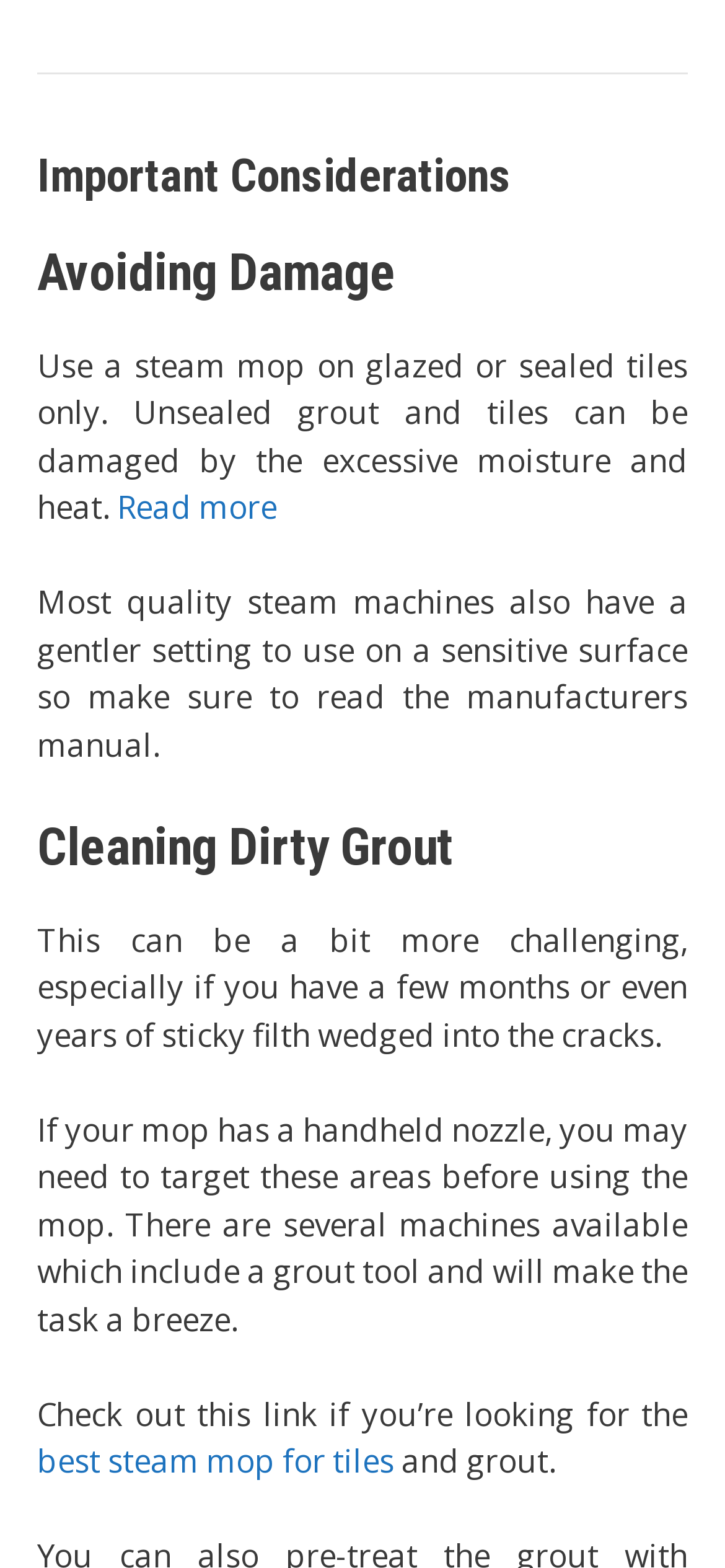Using the webpage screenshot, locate the HTML element that fits the following description and provide its bounding box: "best steam mop for tiles".

[0.051, 0.918, 0.544, 0.945]